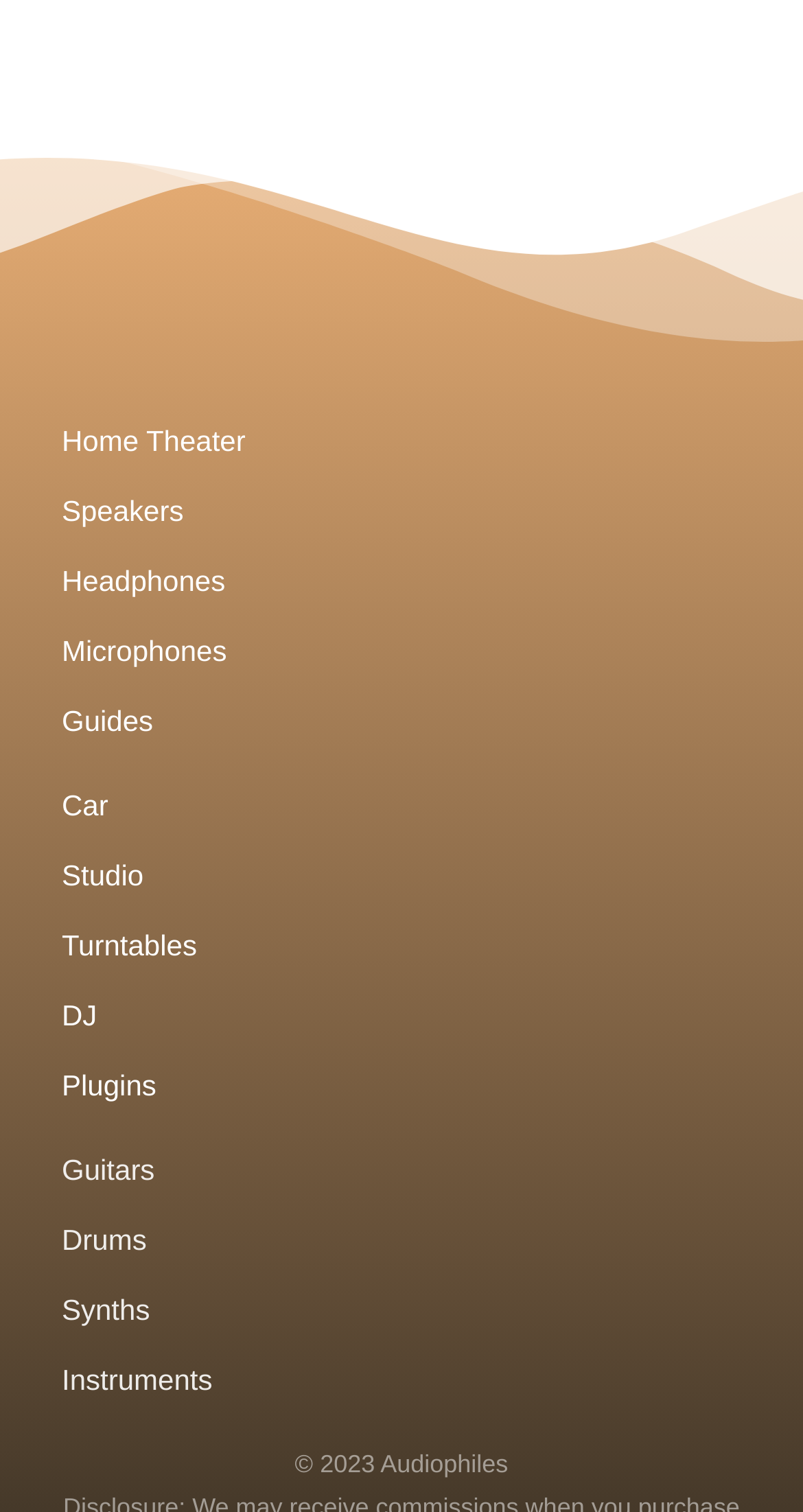Use the information in the screenshot to answer the question comprehensively: How many links are there on the top section of the webpage?

I counted the number of links on the top section of the webpage, starting from 'Home Theater' to 'Synths', and found 13 links.